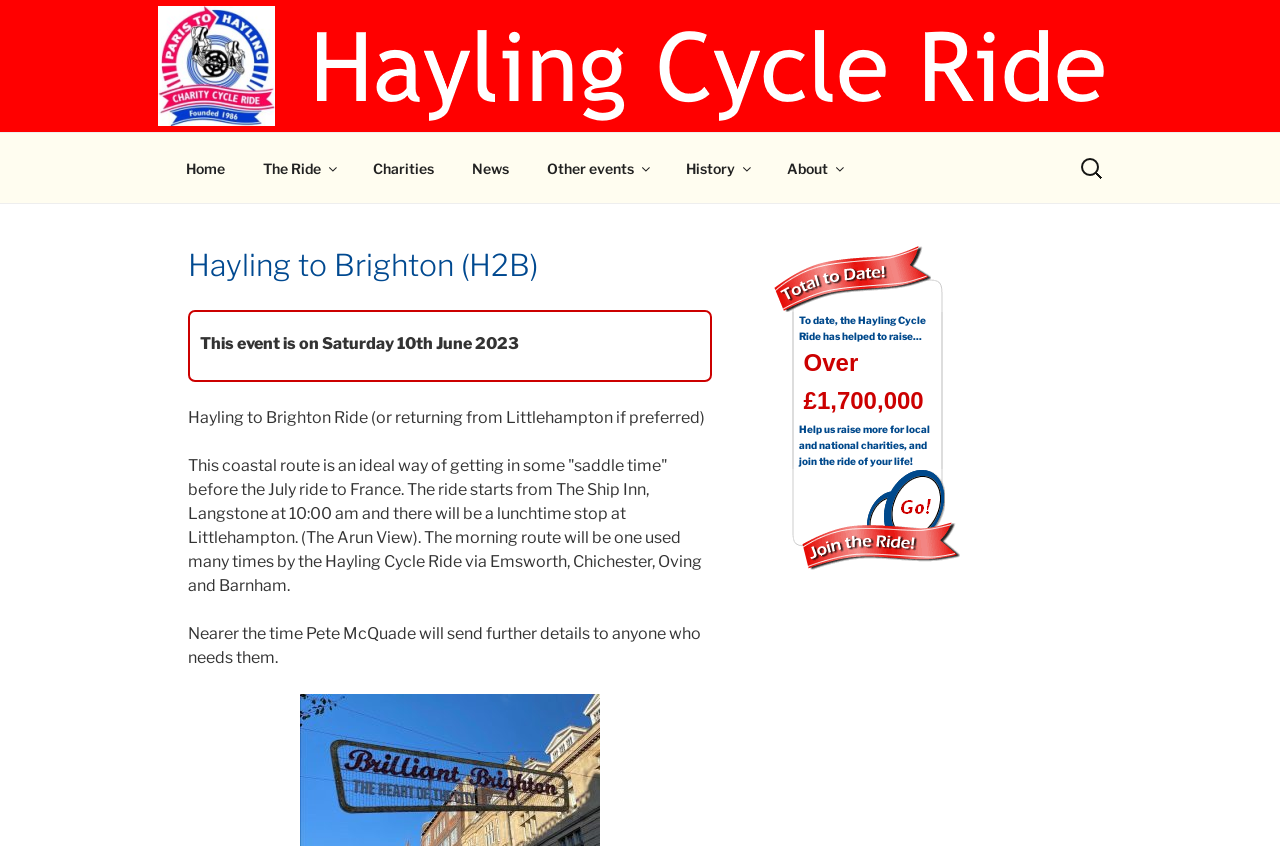Identify the bounding box coordinates for the element you need to click to achieve the following task: "Search for something". Provide the bounding box coordinates as four float numbers between 0 and 1, in the form [left, top, right, bottom].

[0.841, 0.169, 0.867, 0.225]